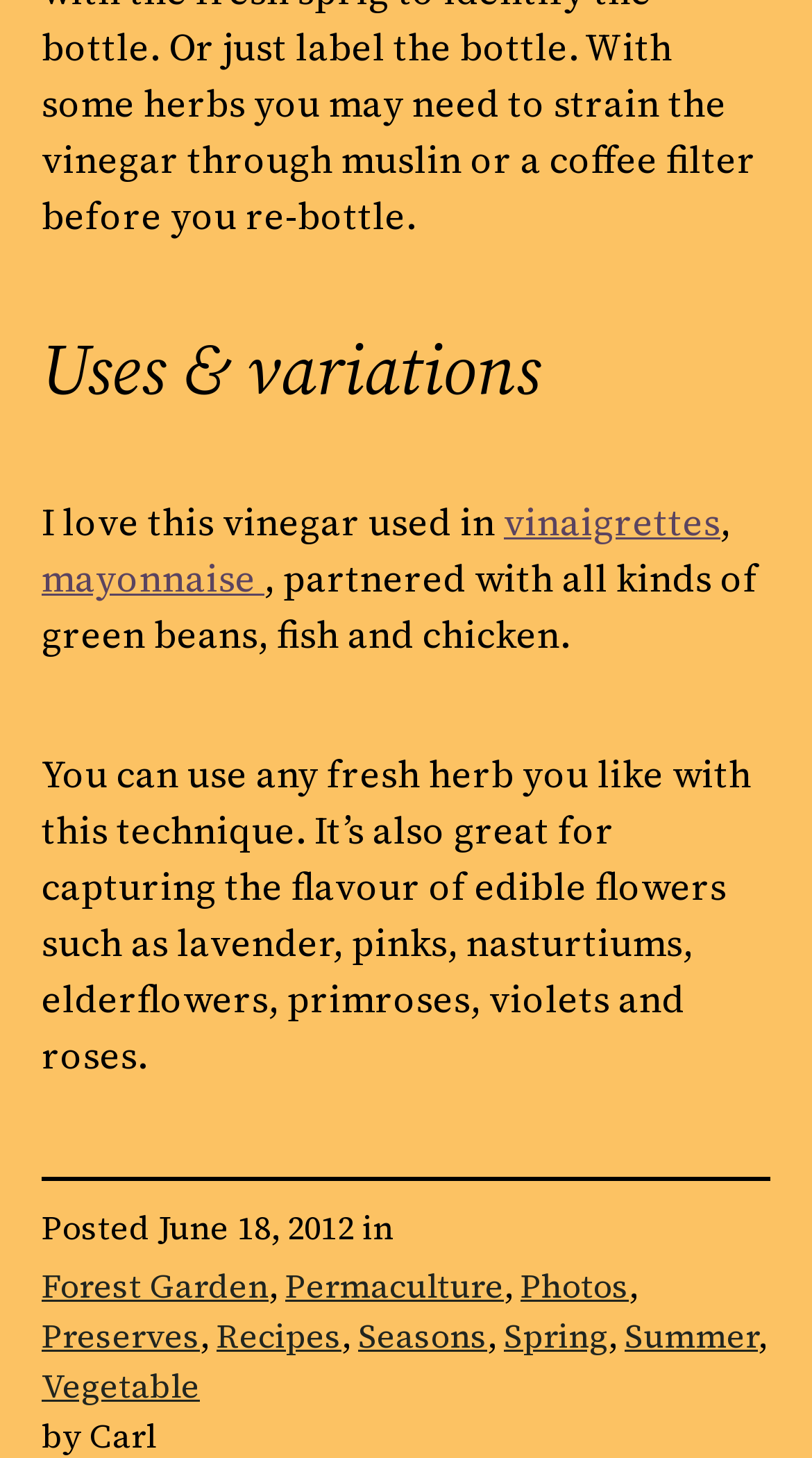Please provide a one-word or phrase answer to the question: 
What is the purpose of the separator line?

To separate sections